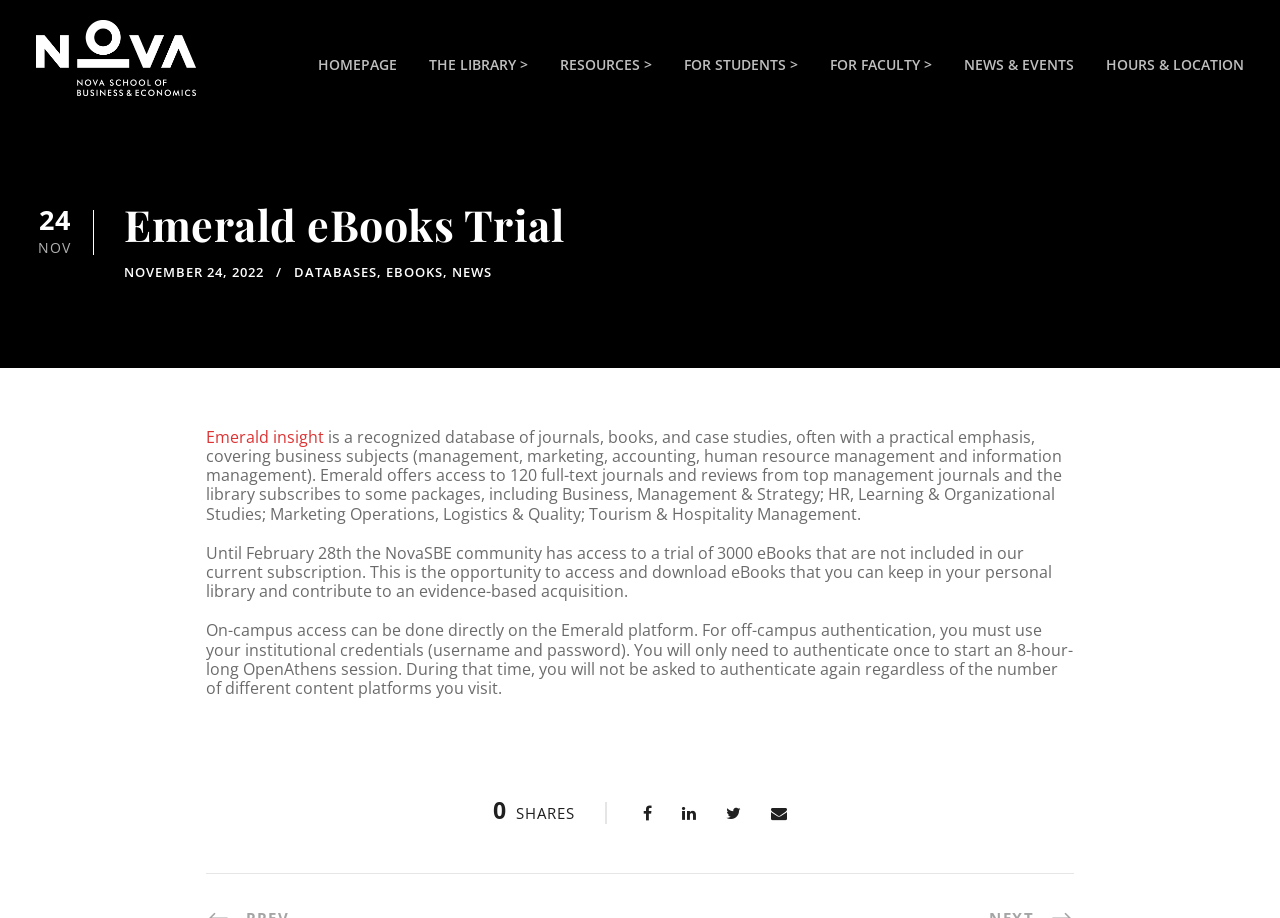What is the duration of the OpenAthens session?
Refer to the screenshot and respond with a concise word or phrase.

8 hours